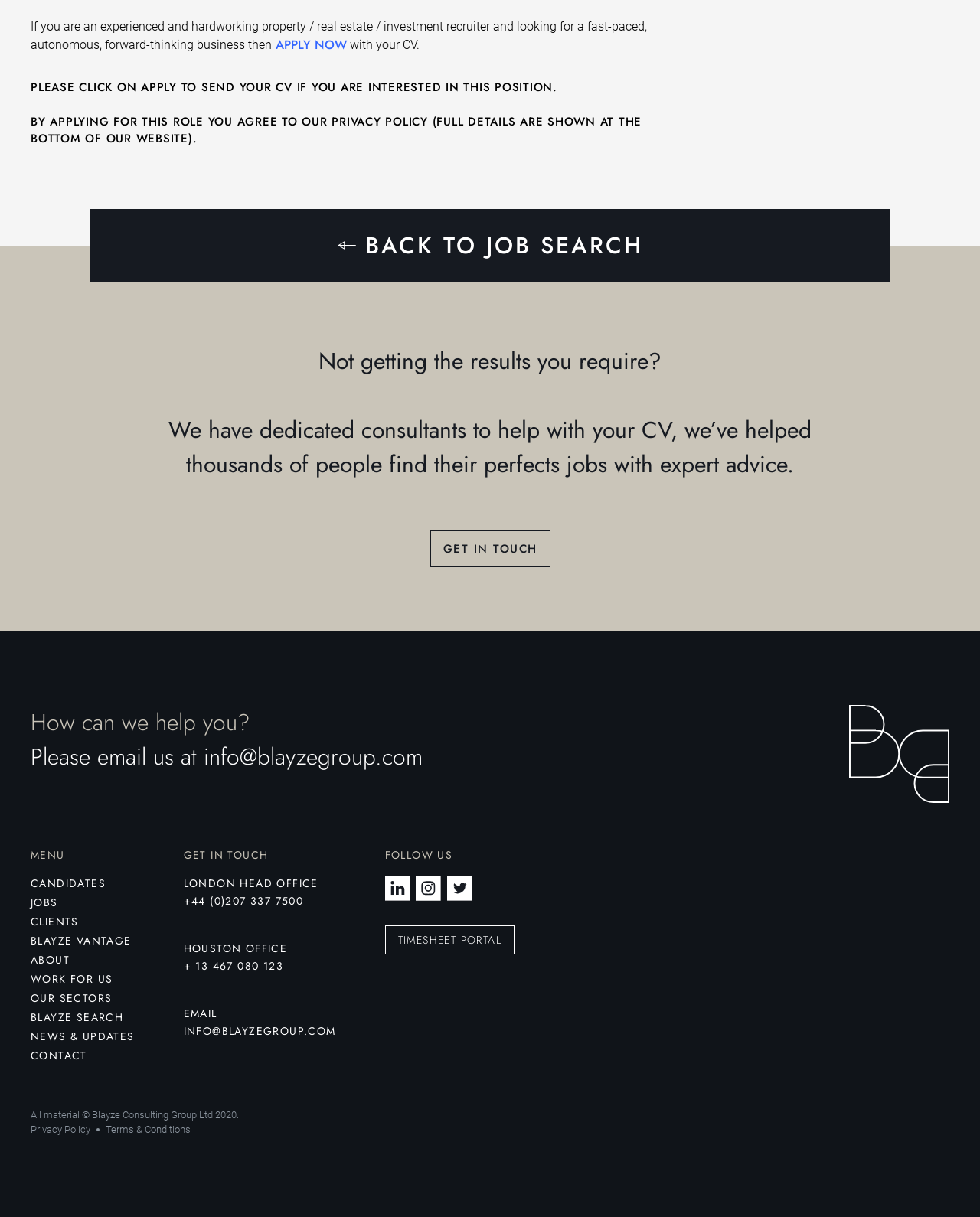Using floating point numbers between 0 and 1, provide the bounding box coordinates in the format (top-left x, top-left y, bottom-right x, bottom-right y). Locate the UI element described here: Get in touch

[0.439, 0.436, 0.561, 0.466]